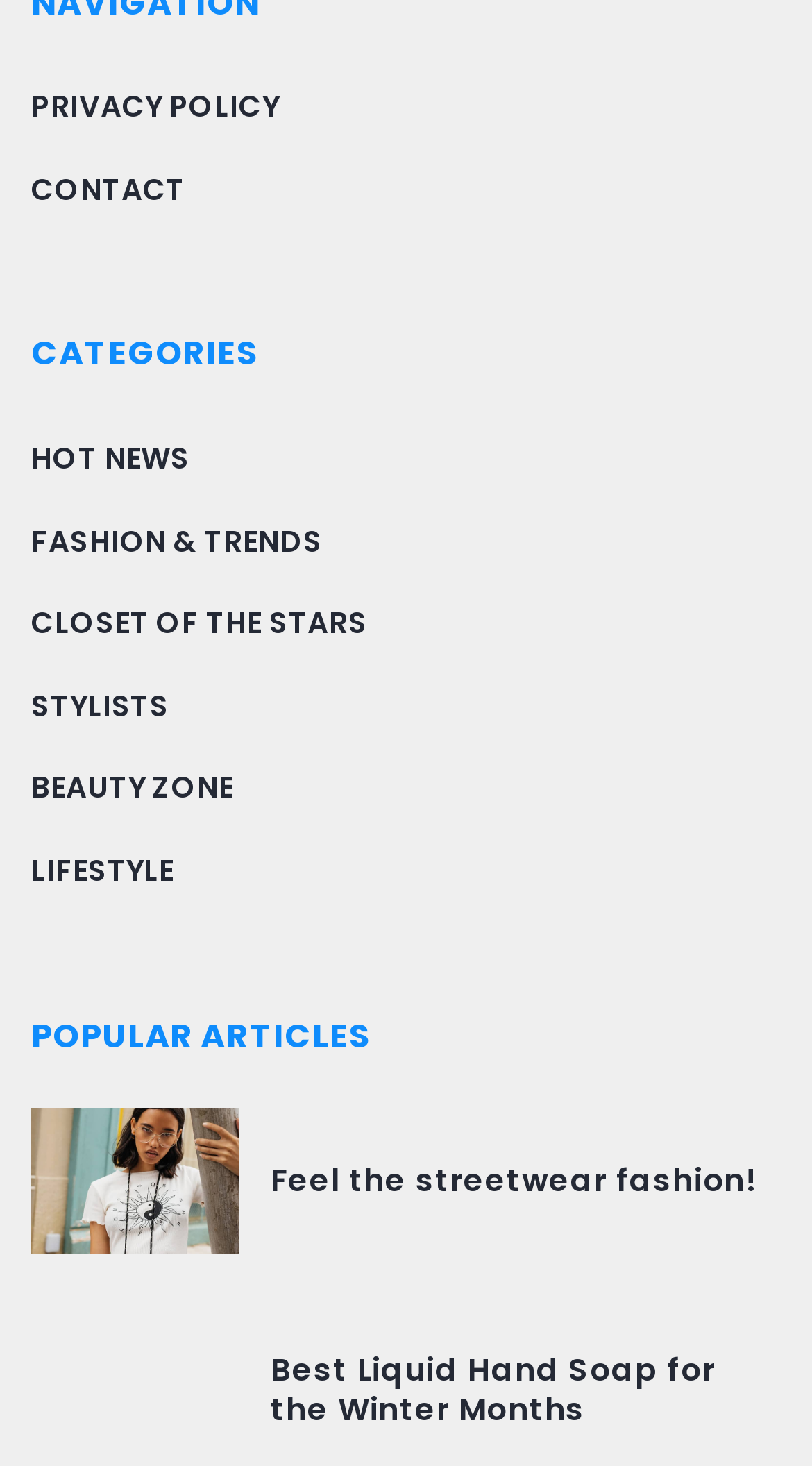Determine the bounding box coordinates for the clickable element required to fulfill the instruction: "View privacy policy". Provide the coordinates as four float numbers between 0 and 1, i.e., [left, top, right, bottom].

[0.038, 0.058, 0.344, 0.087]